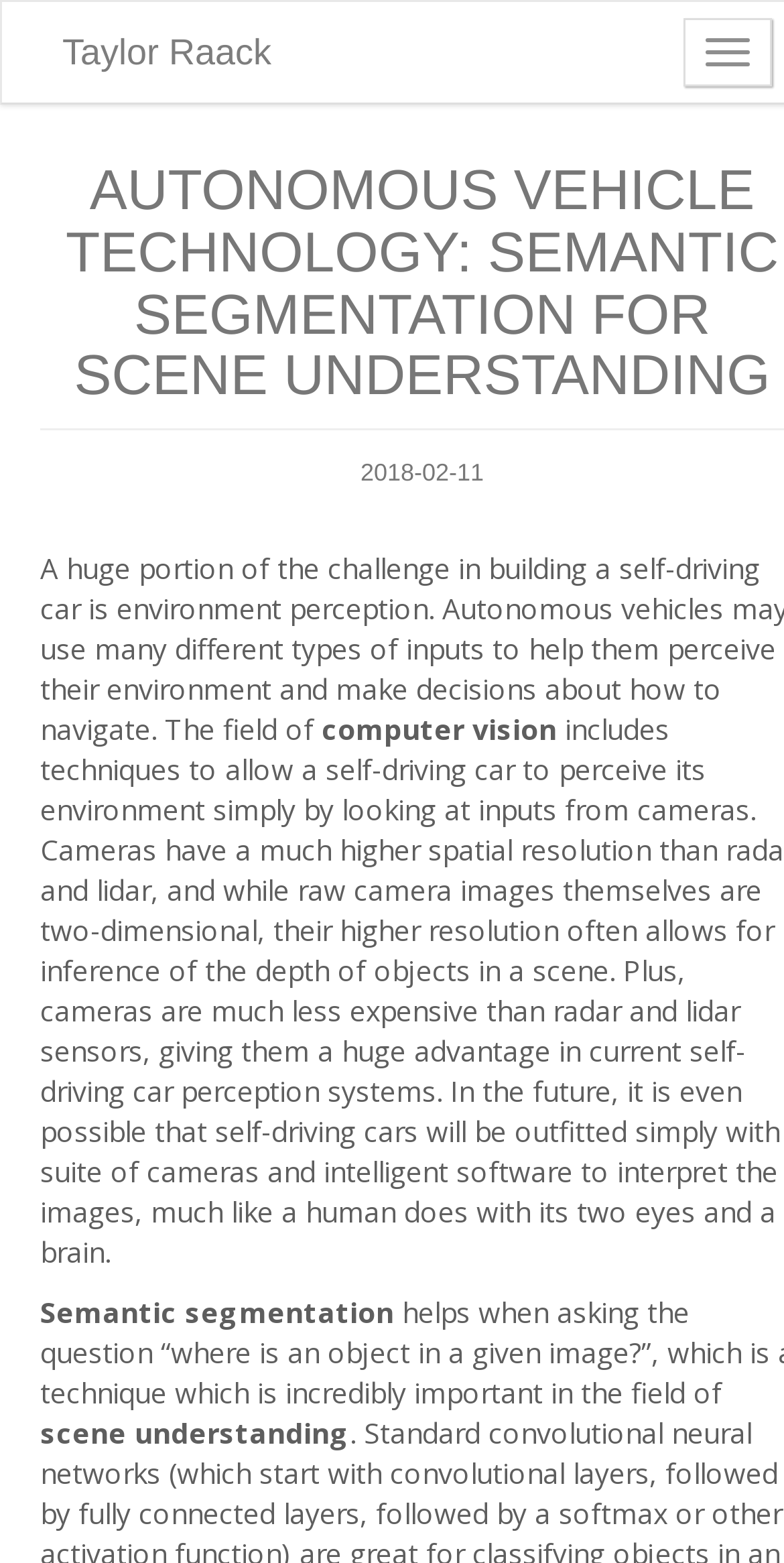Provide a comprehensive caption for the webpage.

The webpage is about Autonomous Vehicle Technology, specifically focusing on Semantic Segmentation for Scene Understanding. At the top right corner, there is a button labeled "Toggle navigation". On the top left, the author's name "Taylor Raack" is displayed as a link. Below the author's name, there is a timestamp "2018-02-11" indicating the publication date. 

The main content area has three lines of text. The first line mentions "computer vision". The second line is positioned below the first line and is slightly indented, discussing "Semantic segmentation". The third line is positioned below the second line and is also slightly indented, talking about "scene understanding".